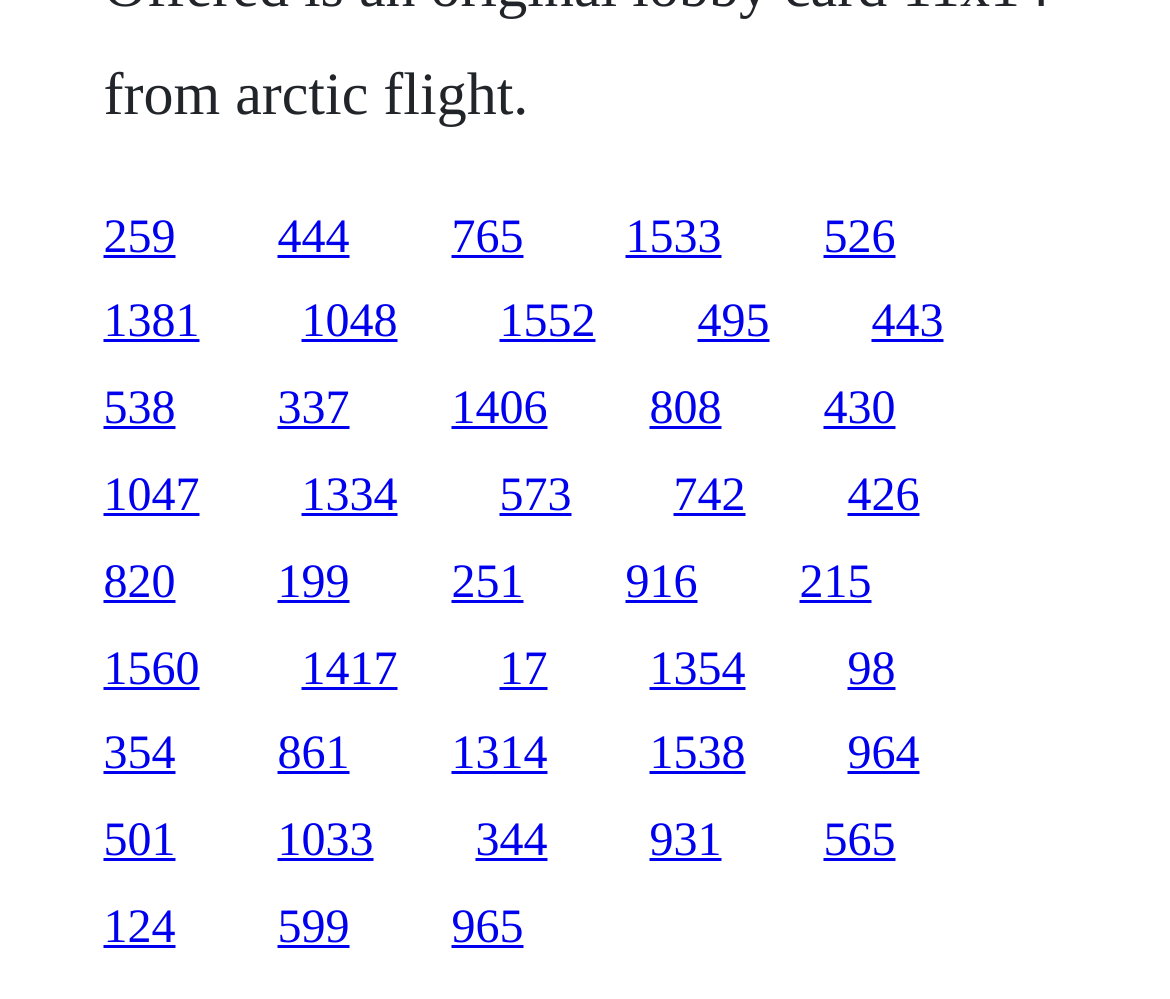Locate the bounding box coordinates of the area to click to fulfill this instruction: "access the twelfth link". The bounding box should be presented as four float numbers between 0 and 1, in the order [left, top, right, bottom].

[0.745, 0.298, 0.806, 0.35]